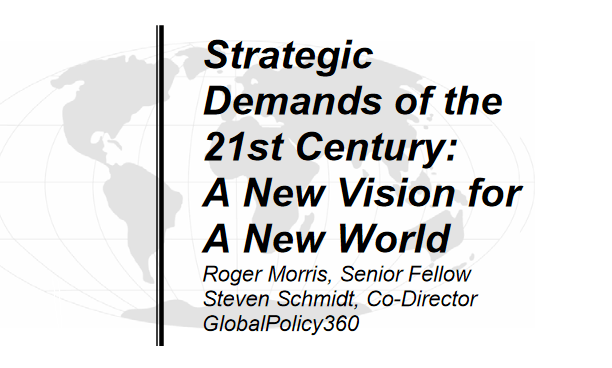Describe the image in great detail, covering all key points.

The image presents the cover of a policy paper titled "Strategic Demands of the 21st Century: A New Vision for A New World." The title is prominently displayed in bold, modern typography, emphasizing the urgent need for evolving strategies in a changing global landscape. Below the title, the names of the authors, Roger Morris, a Senior Fellow, and Steven Schmidt, the Co-Director of GlobalPolicy360, provide credibility and context to the document. A subtle, light gray illustration of a world map serves as a backdrop, reinforcing the international significance of the themes discussed within. This visual representation captures the essence of strategic thinking necessary for adapting to contemporary global challenges.